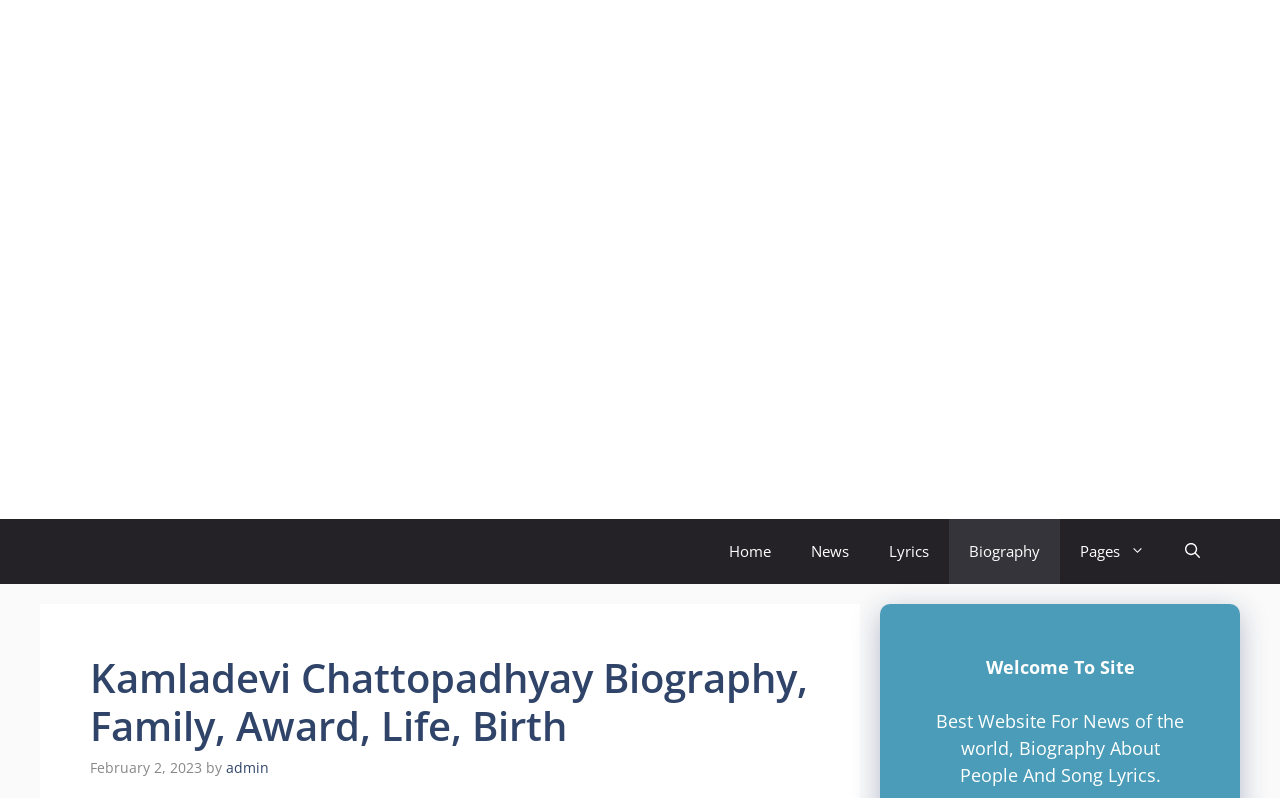Please locate the bounding box coordinates of the element that should be clicked to achieve the given instruction: "visit admin page".

[0.177, 0.95, 0.21, 0.973]